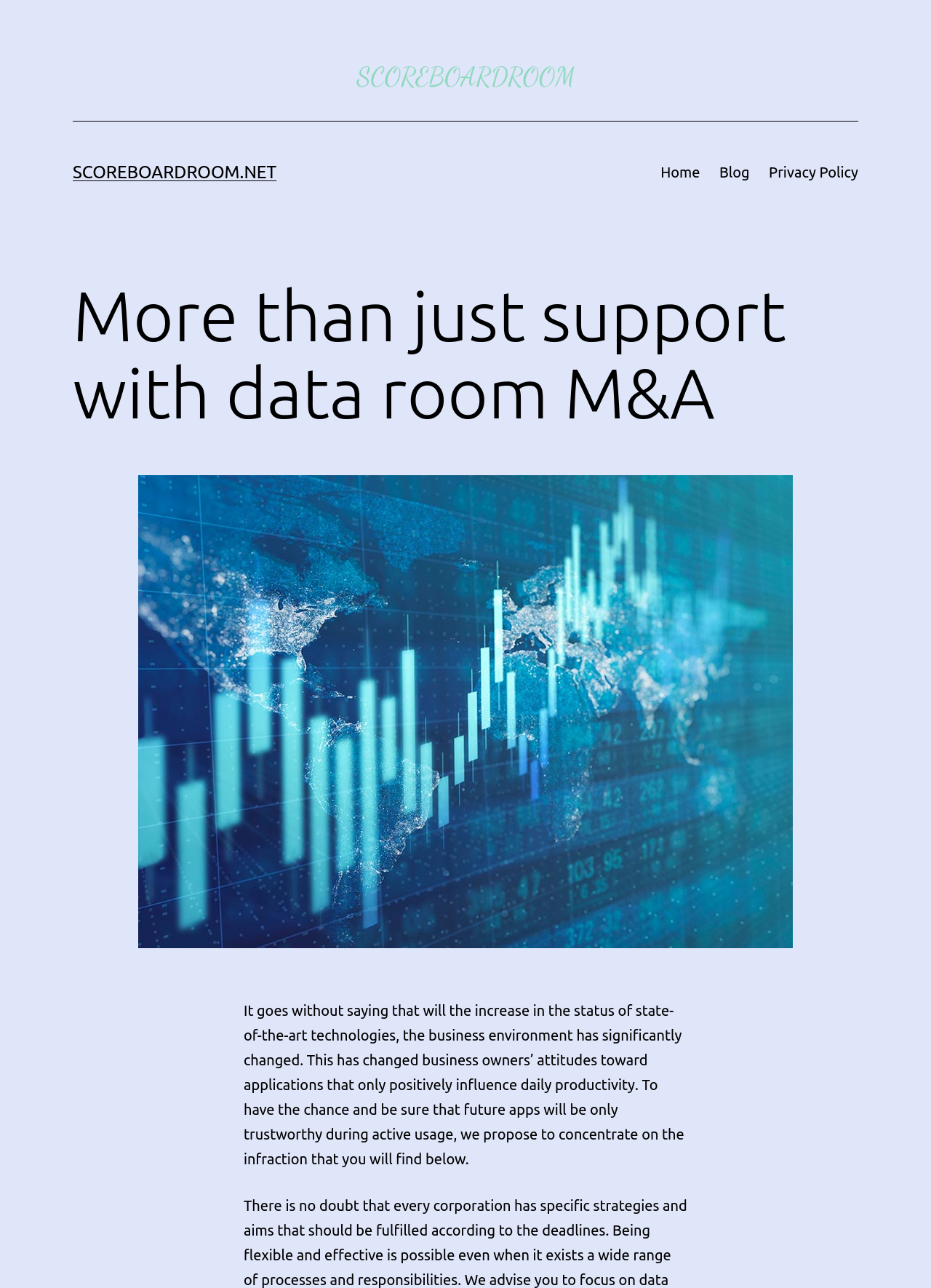Identify the bounding box coordinates for the UI element mentioned here: "Privacy Policy". Provide the coordinates as four float values between 0 and 1, i.e., [left, top, right, bottom].

[0.815, 0.12, 0.932, 0.148]